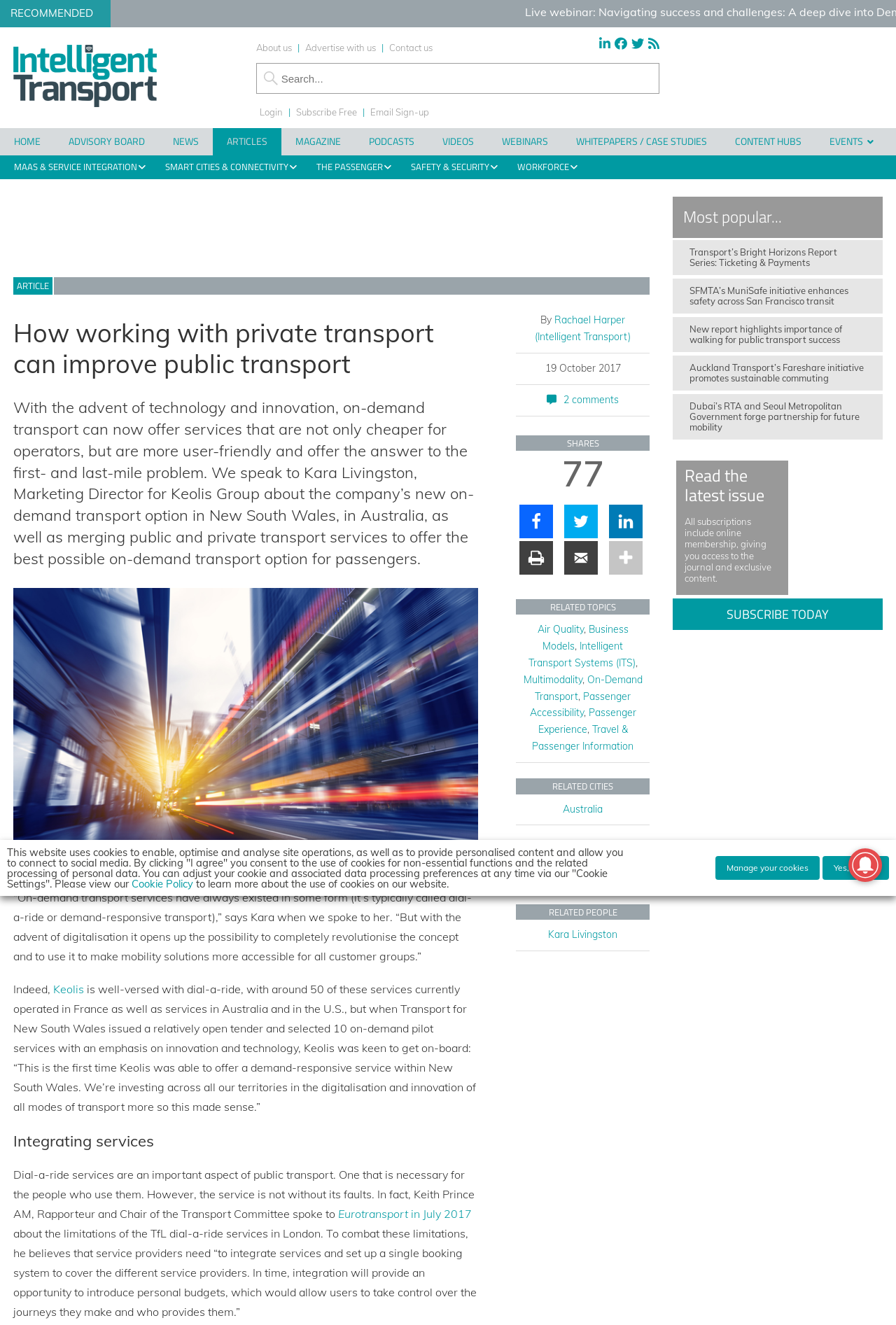Determine the bounding box coordinates of the clickable region to carry out the instruction: "Read the article about on-demand transport".

[0.015, 0.24, 0.533, 0.286]